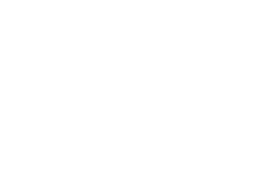Provide an in-depth description of the image.

The image depicts a graphic representation related to the maintenance of outboard engines, specifically emphasizing the importance of greasing and lubricating moving parts. This process is vital for reducing friction and wear on components like the propeller shaft, ultimately extending the engine's lifespan. Regular maintenance, ideally every six months or every 100 hours of operation, is essential to ensure optimal performance. The graphic may serve as a visual reminder for boat owners to prioritize engine care, highlighting that proper lubrication can prevent costly damage and enhance the longevity of marine equipment.